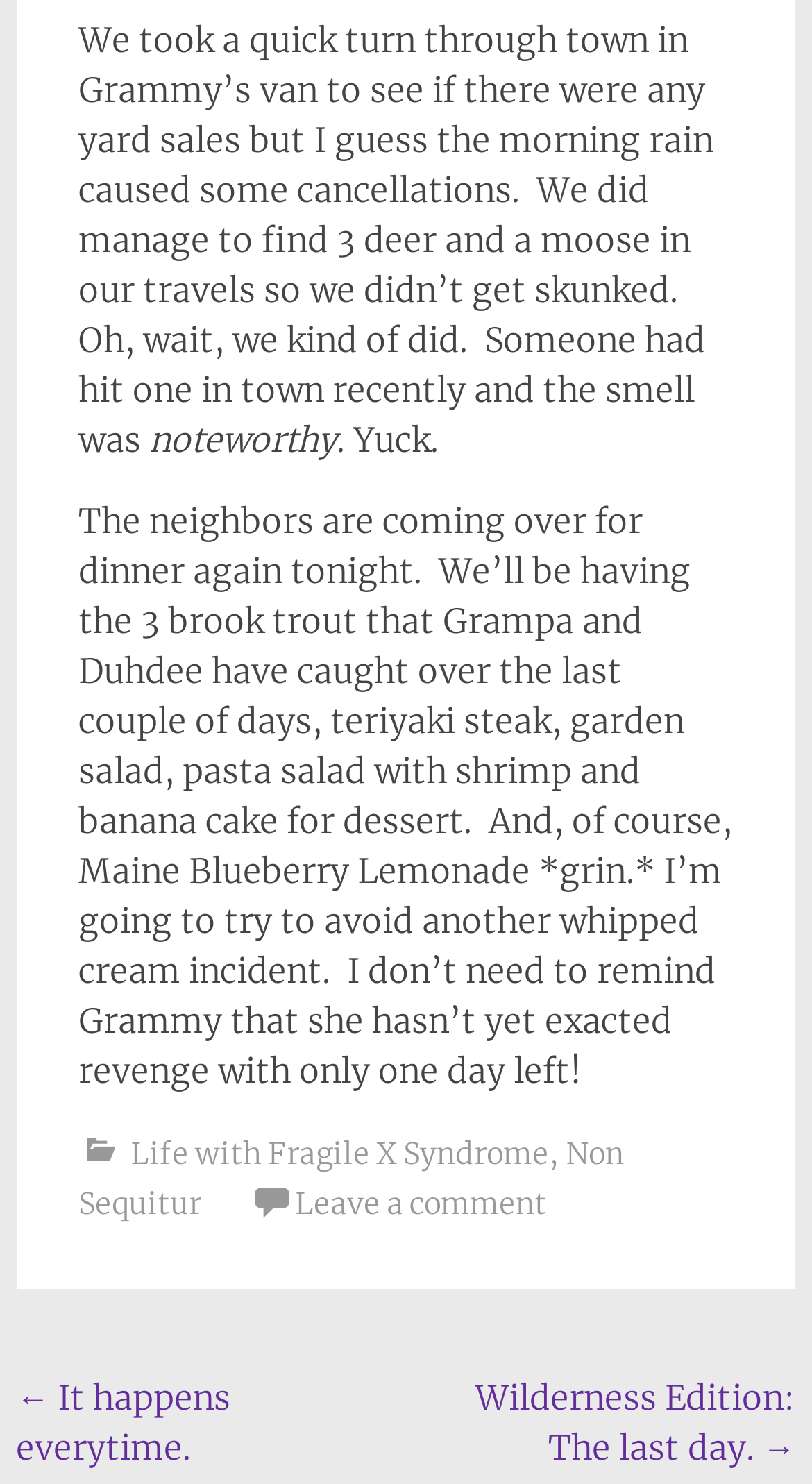What is the last item on the dinner menu?
Can you offer a detailed and complete answer to this question?

I read the text that describes the dinner menu, which includes 'brook trout', 'teriyaki steak', 'garden salad', 'pasta salad with shrimp', and finally 'banana cake for dessert'.